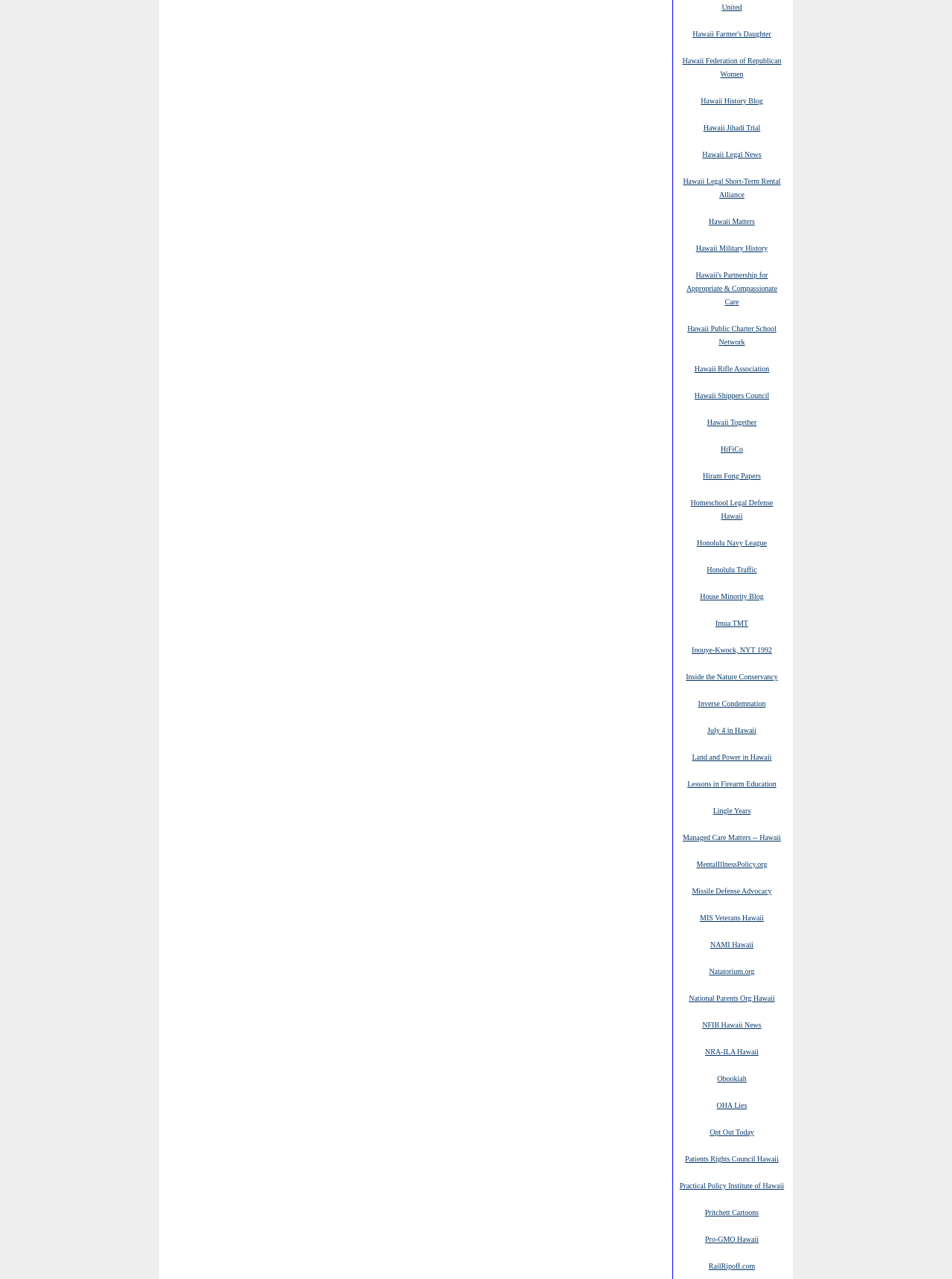Please provide a brief answer to the question using only one word or phrase: 
What is the first link on the webpage?

Hawaii Farmer's Daughter